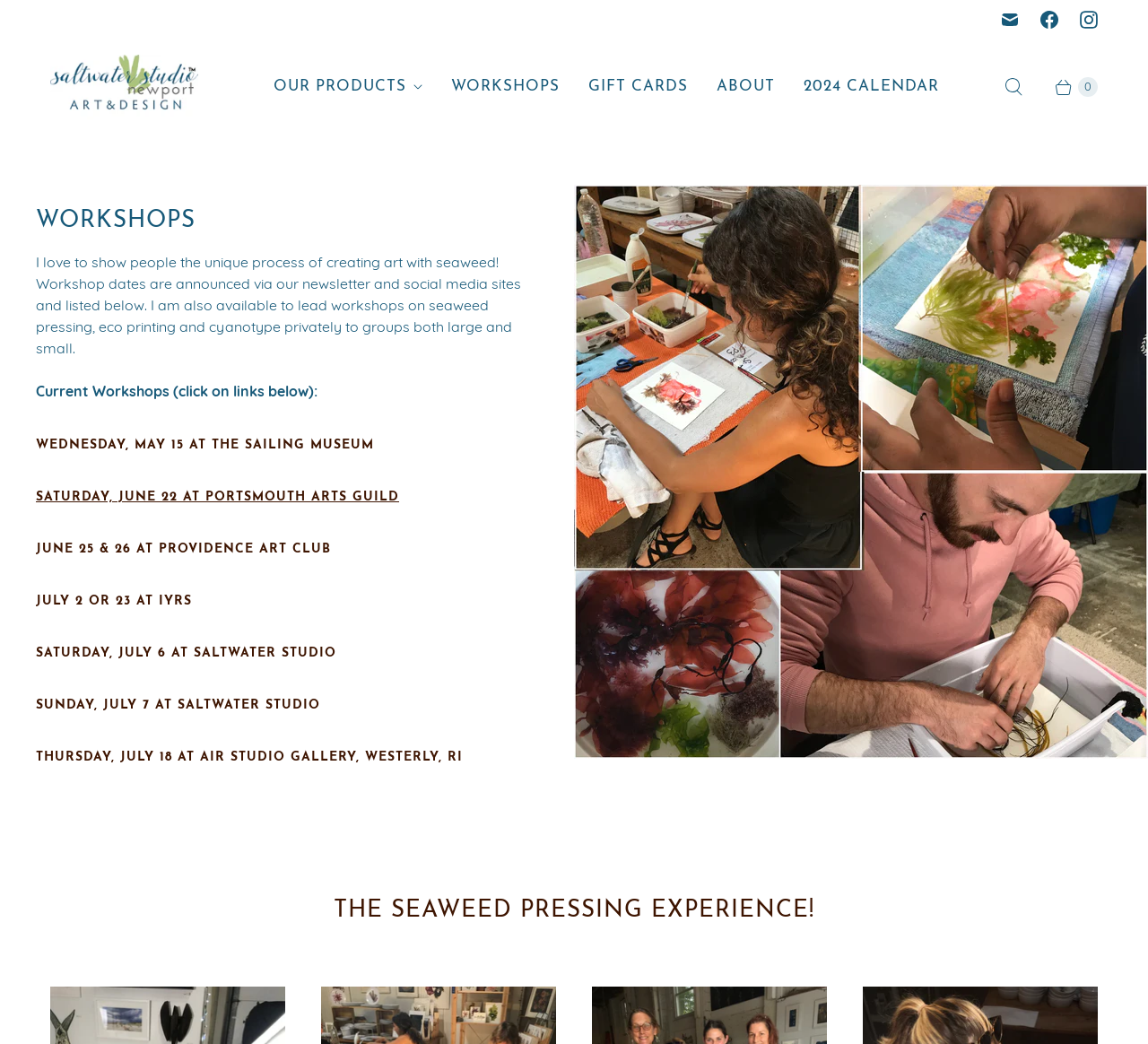What is the name of the studio?
Using the image, respond with a single word or phrase.

Saltwater Studio Newport